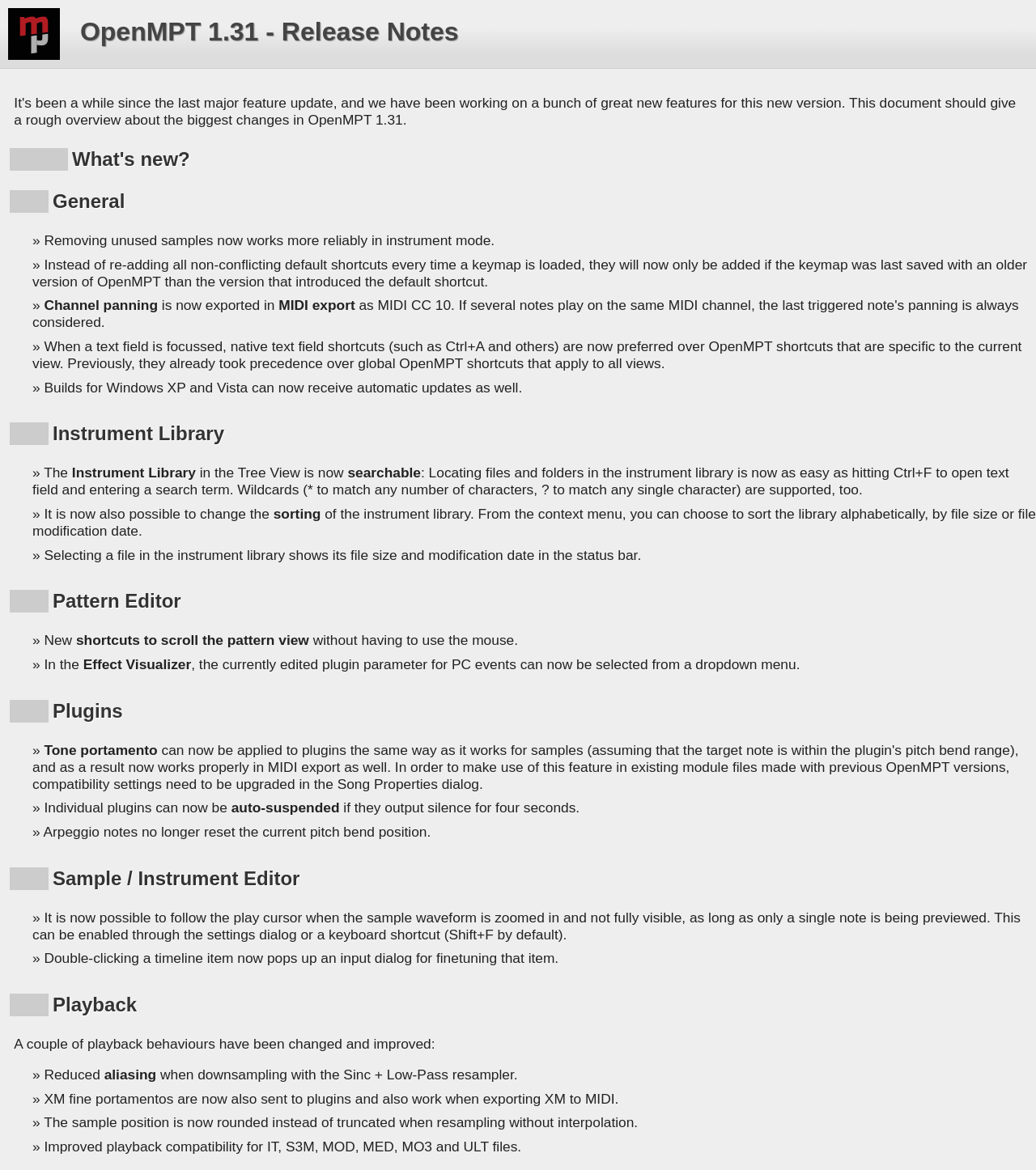Provide a thorough and detailed response to the question by examining the image: 
What is the purpose of the 'Effect Visualizer'?

The 'Effect Visualizer' is mentioned in the 'Pattern Editor' section, where it is stated that 'the currently edited plugin parameter for PC events can now be selected from a dropdown menu.' This indicates that the 'Effect Visualizer' is used to select plugin parameters.